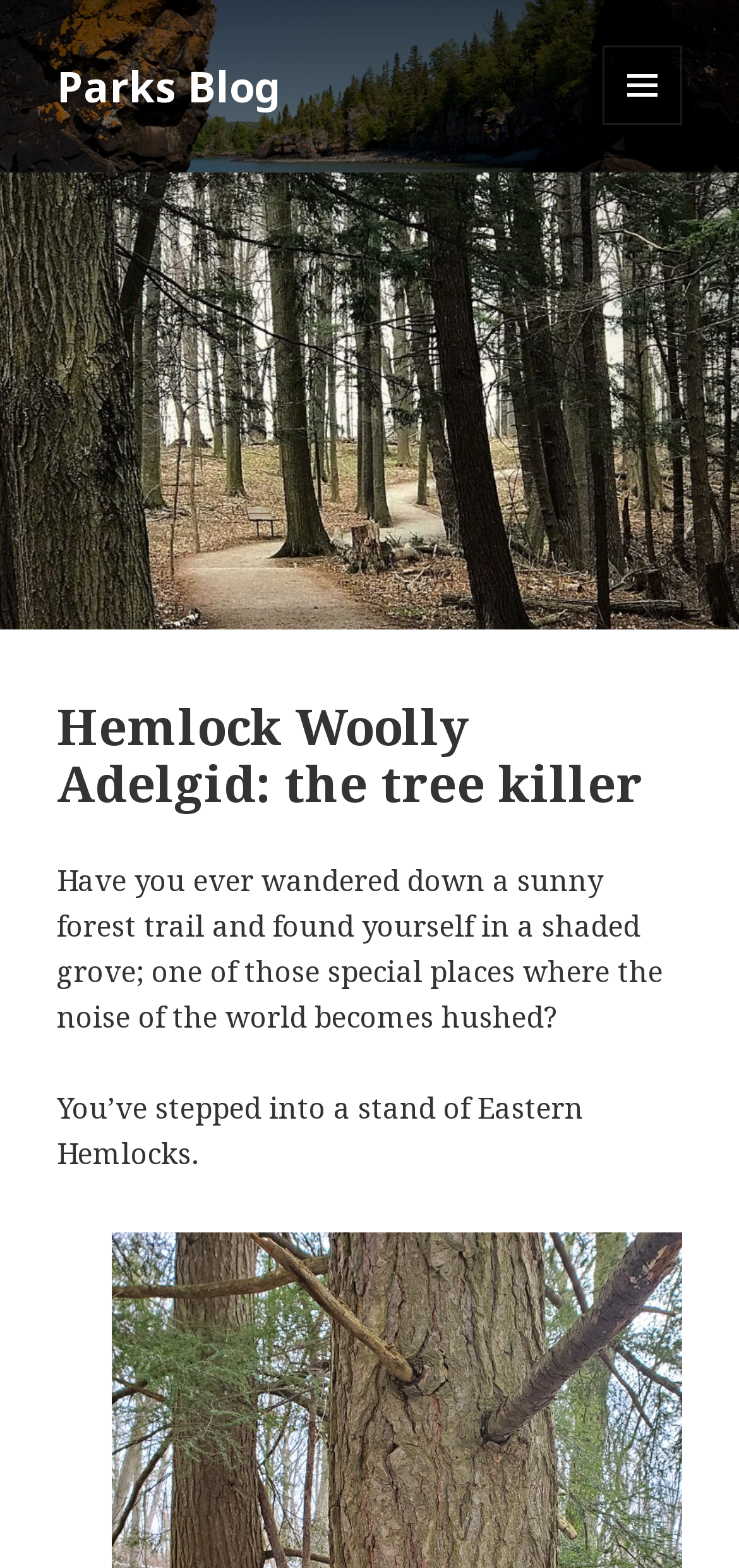Find the bounding box coordinates for the UI element whose description is: "Parks Blog". The coordinates should be four float numbers between 0 and 1, in the format [left, top, right, bottom].

[0.077, 0.036, 0.379, 0.073]